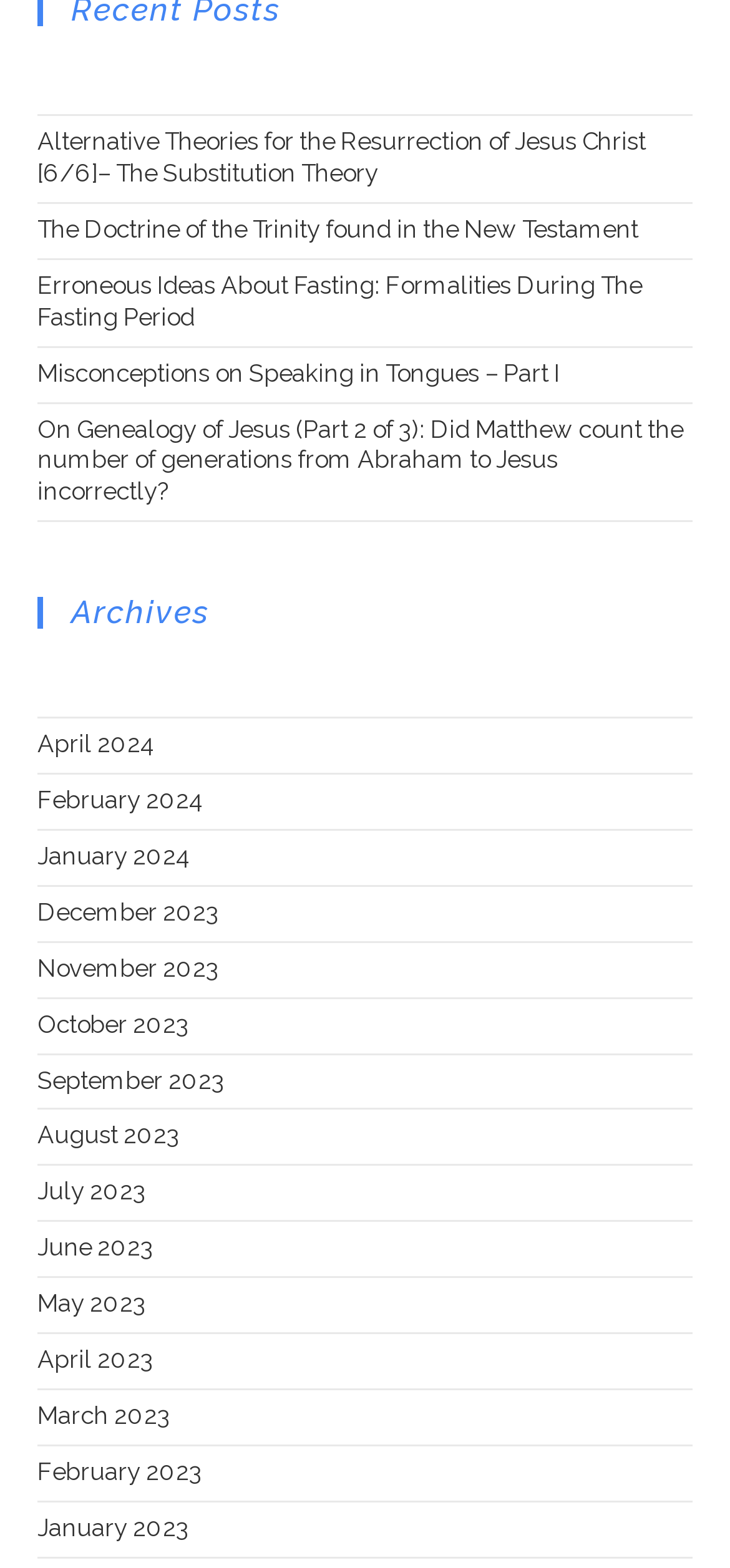Determine the bounding box coordinates for the clickable element to execute this instruction: "go to the archives". Provide the coordinates as four float numbers between 0 and 1, i.e., [left, top, right, bottom].

[0.051, 0.381, 0.949, 0.401]